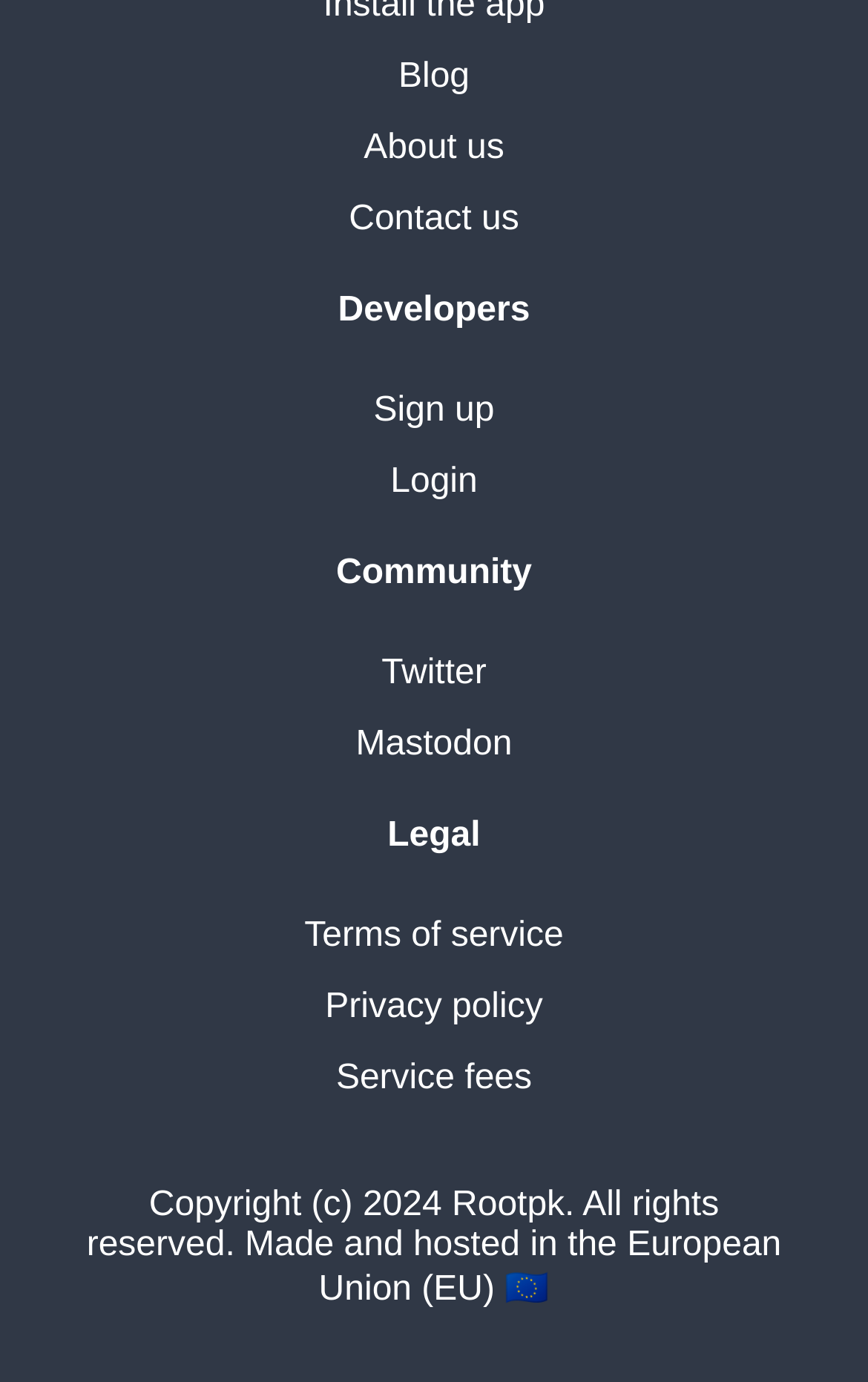How many static text elements are available in the webpage?
Examine the screenshot and reply with a single word or phrase.

5